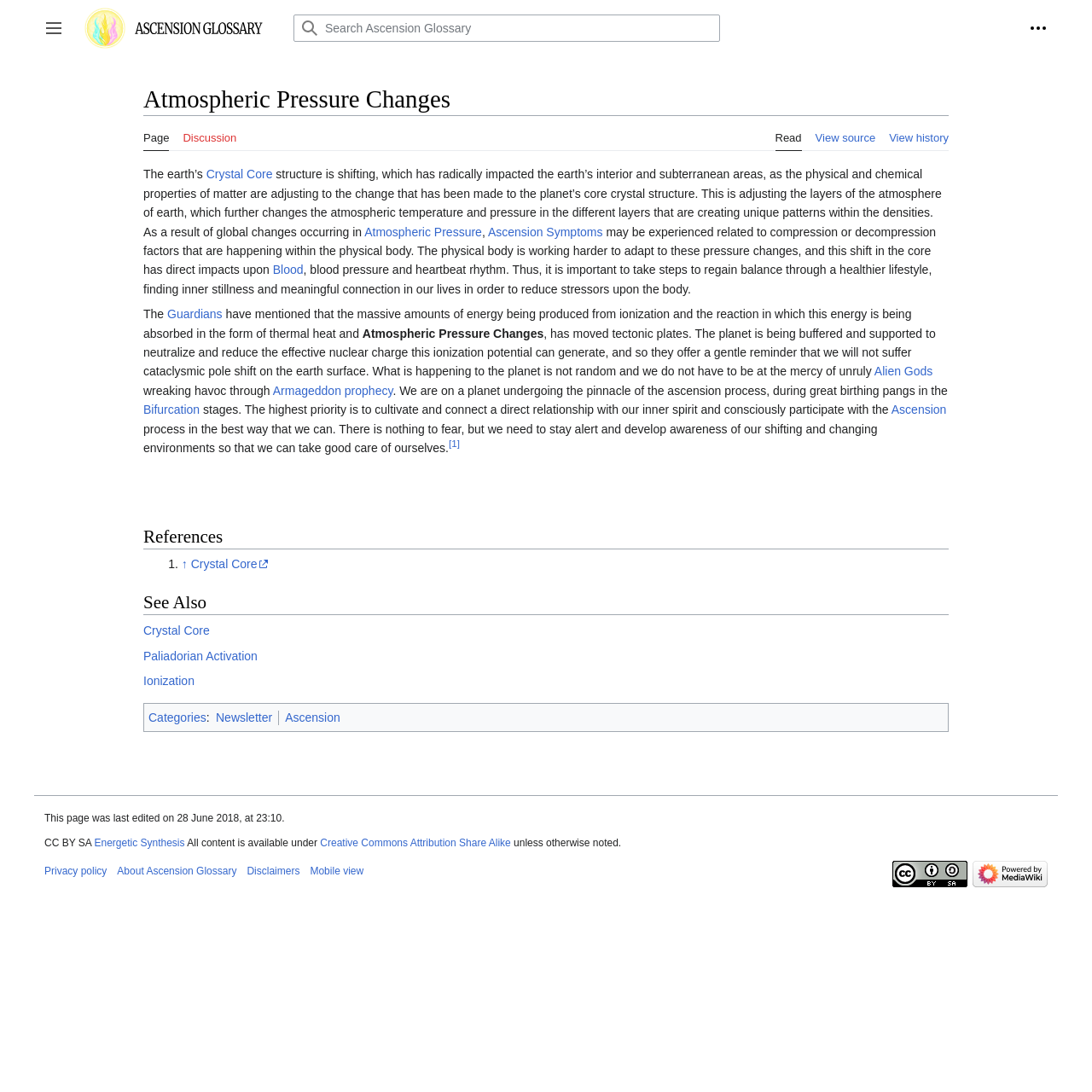Specify the bounding box coordinates of the region I need to click to perform the following instruction: "Search Ascension Glossary". The coordinates must be four float numbers in the range of 0 to 1, i.e., [left, top, right, bottom].

[0.269, 0.013, 0.659, 0.038]